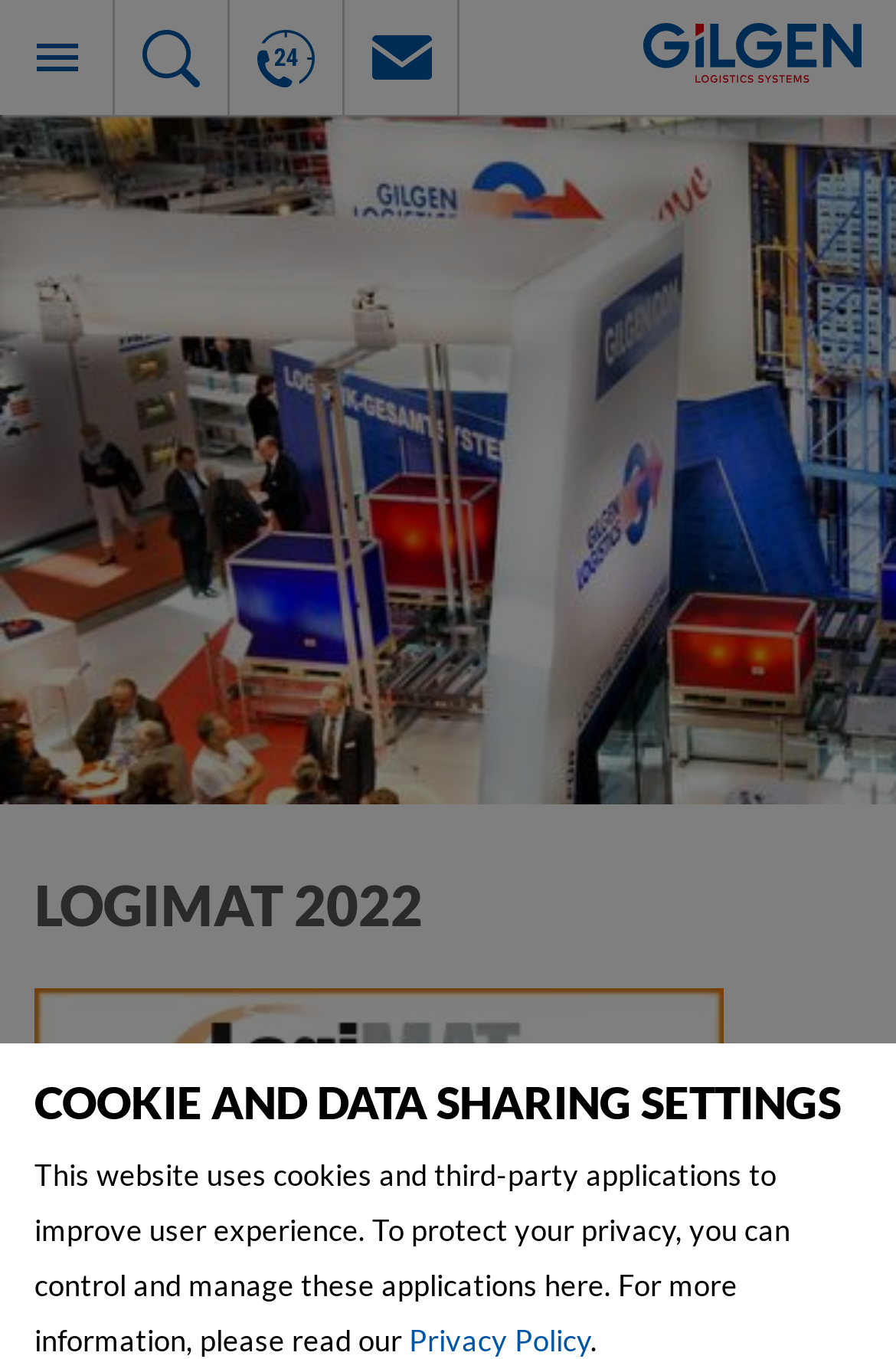Using the given element description, provide the bounding box coordinates (top-left x, top-left y, bottom-right x, bottom-right y) for the corresponding UI element in the screenshot: 中文

None